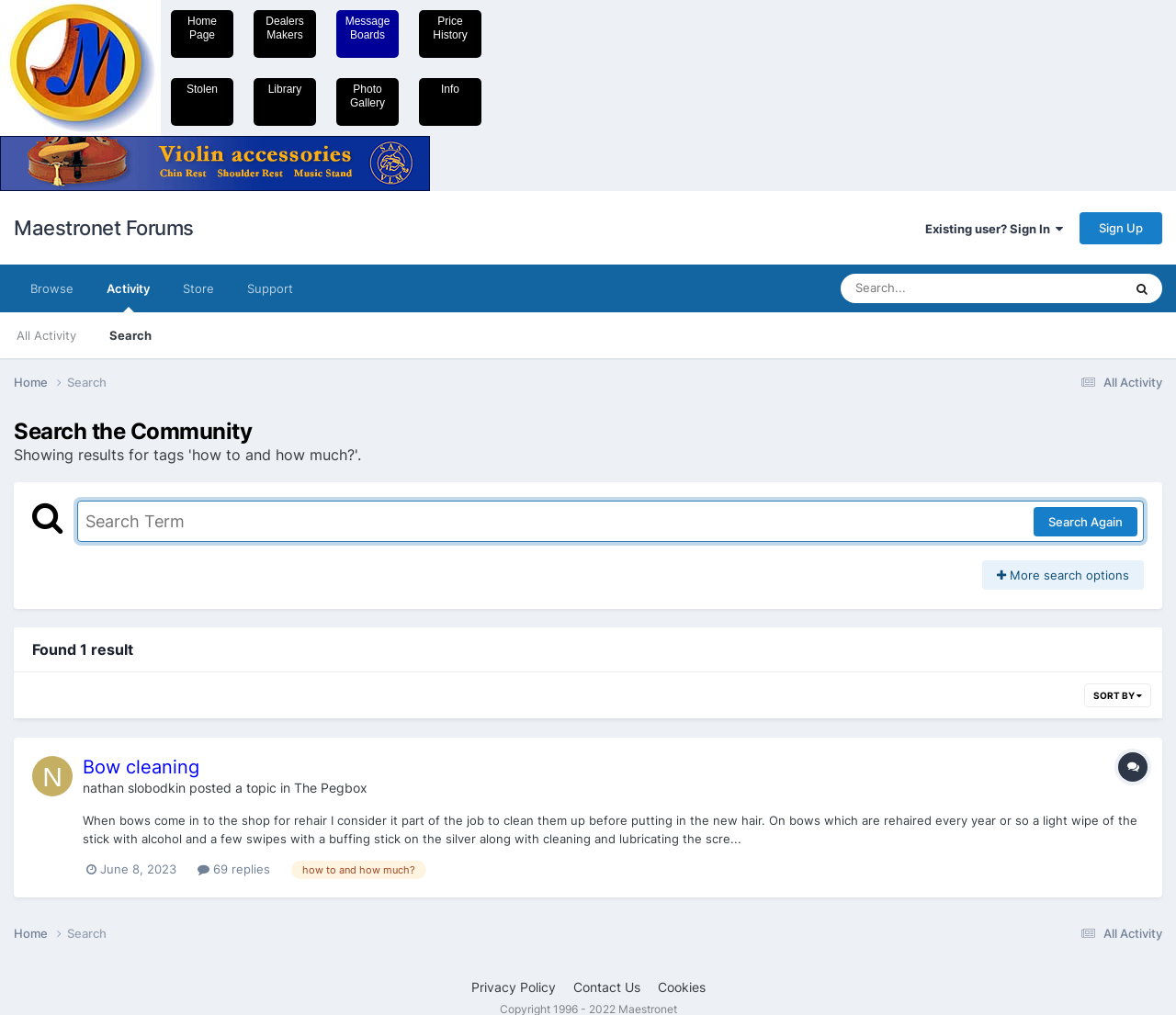Provide the bounding box coordinates of the section that needs to be clicked to accomplish the following instruction: "Read the topic 'Bow cleaning'."

[0.07, 0.744, 0.17, 0.766]